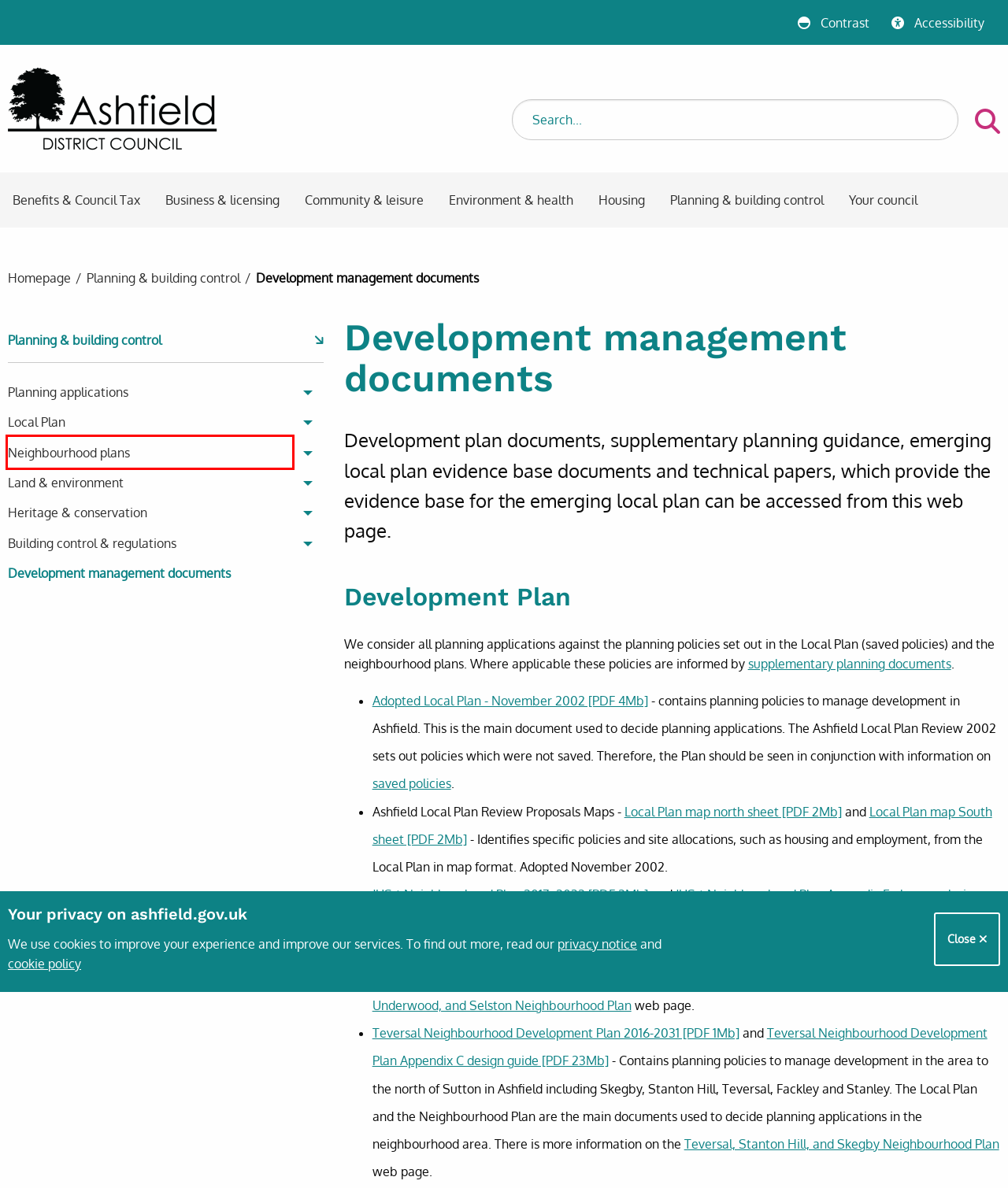Examine the screenshot of the webpage, which includes a red bounding box around an element. Choose the best matching webpage description for the page that will be displayed after clicking the element inside the red bounding box. Here are the candidates:
A. Neighbourhood Plans - have a say on your community - Ashfield District Council
B. Business & licensing - Ashfield District Council
C. Home - Ashfield District Council
D. Accessibility - find out about our website accessibility - Ashfield District Council
E. Adopted Local Plan - find out about the plan for Ashfield - Ashfield District Council
F. Heritage & conservation - find out more about planning - Ashfield District Council
G. Your council - Ashfield District Council
H. Benefits & Council Tax - find out about benefits - Ashfield District Council

A